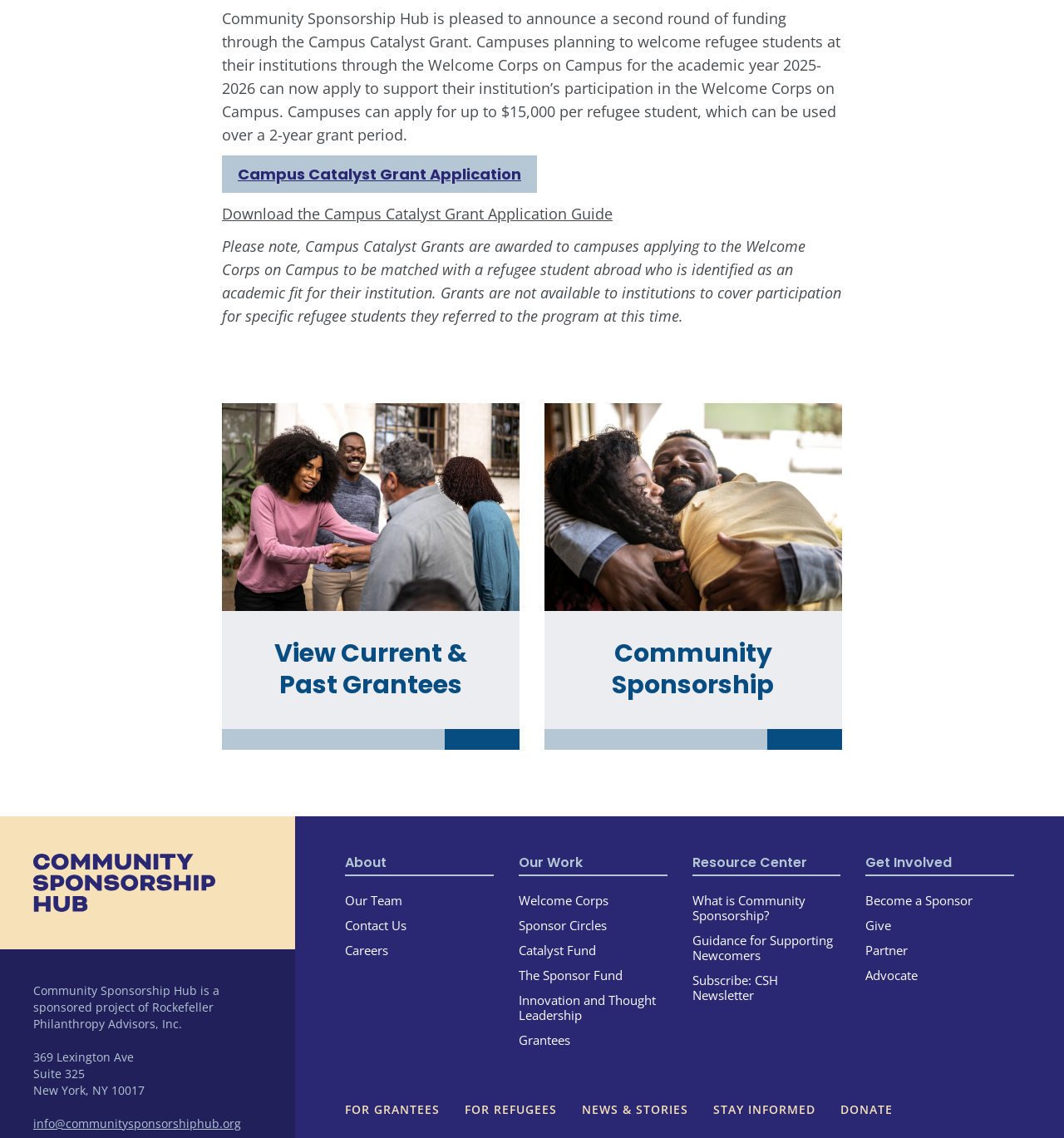Please identify the bounding box coordinates of the clickable region that I should interact with to perform the following instruction: "Get involved and become a sponsor". The coordinates should be expressed as four float numbers between 0 and 1, i.e., [left, top, right, bottom].

[0.813, 0.784, 0.914, 0.798]